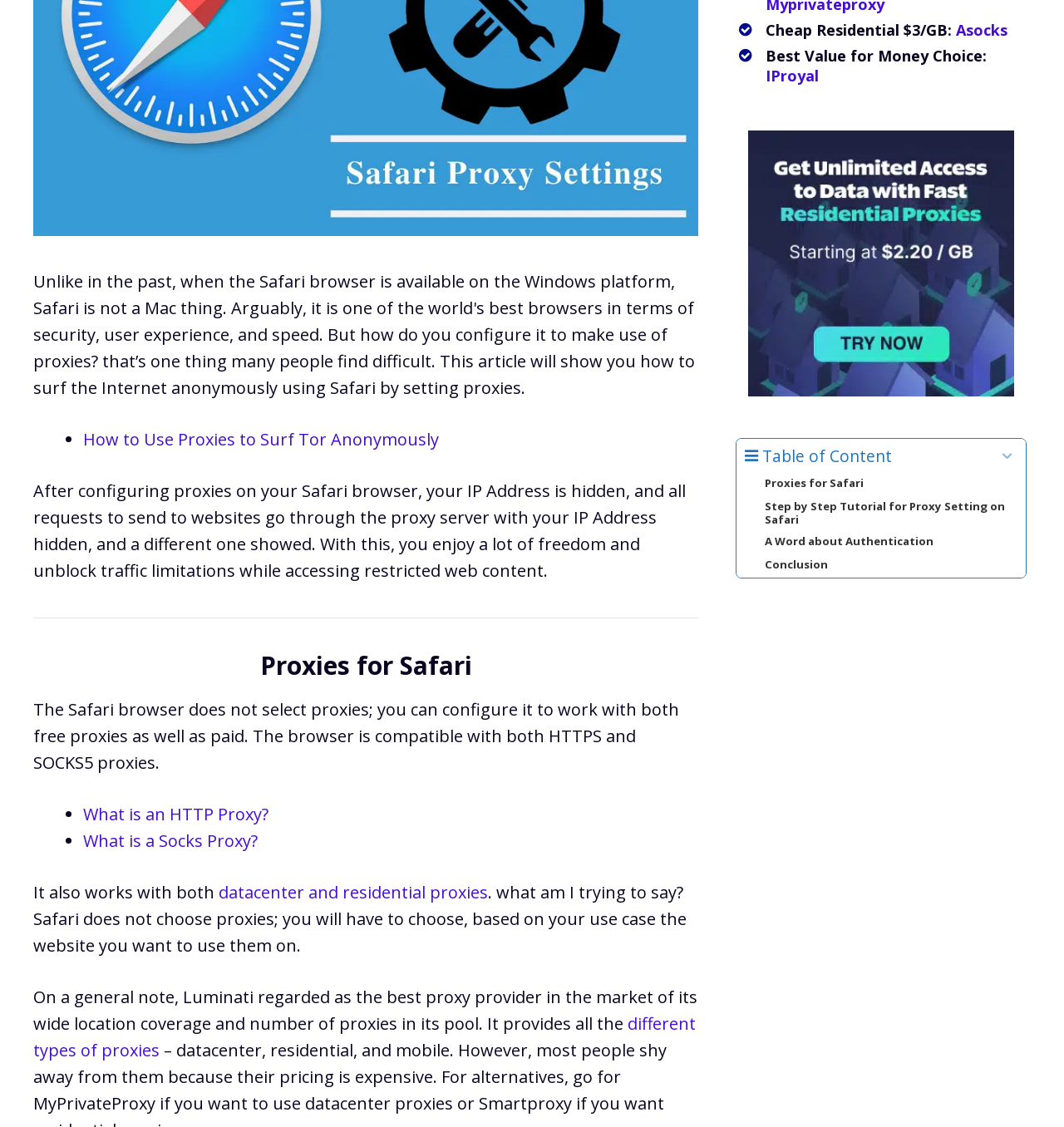Using the provided description What is a Socks Proxy?, find the bounding box coordinates for the UI element. Provide the coordinates in (top-left x, top-left y, bottom-right x, bottom-right y) format, ensuring all values are between 0 and 1.

[0.078, 0.736, 0.242, 0.756]